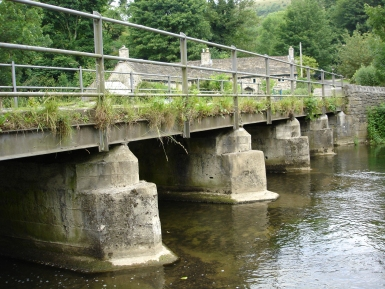What is partially overgrown with lush greenery?
Use the screenshot to answer the question with a single word or phrase.

The bridge